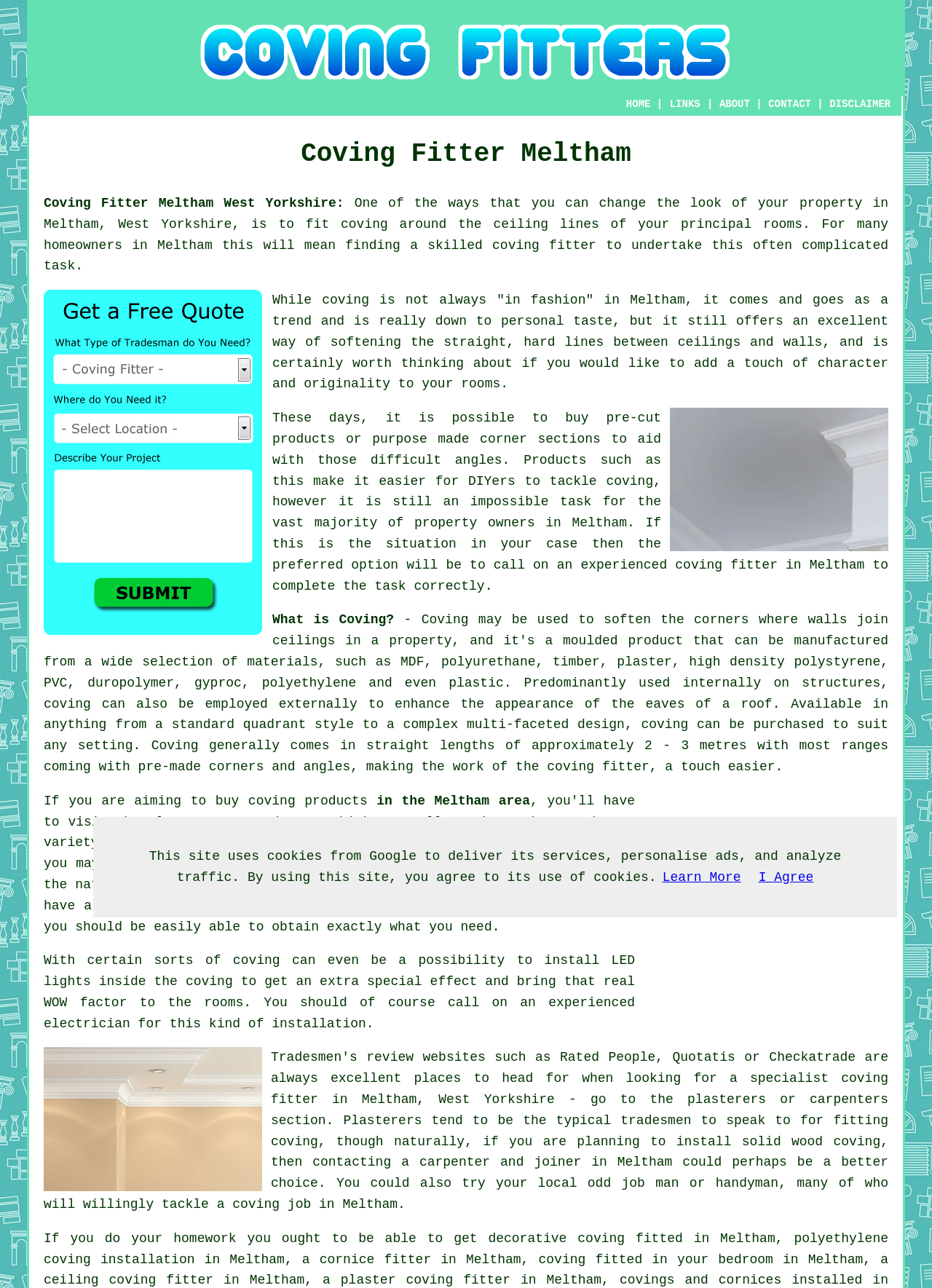Please locate the bounding box coordinates of the element that needs to be clicked to achieve the following instruction: "Click CONTACT". The coordinates should be four float numbers between 0 and 1, i.e., [left, top, right, bottom].

[0.824, 0.076, 0.87, 0.085]